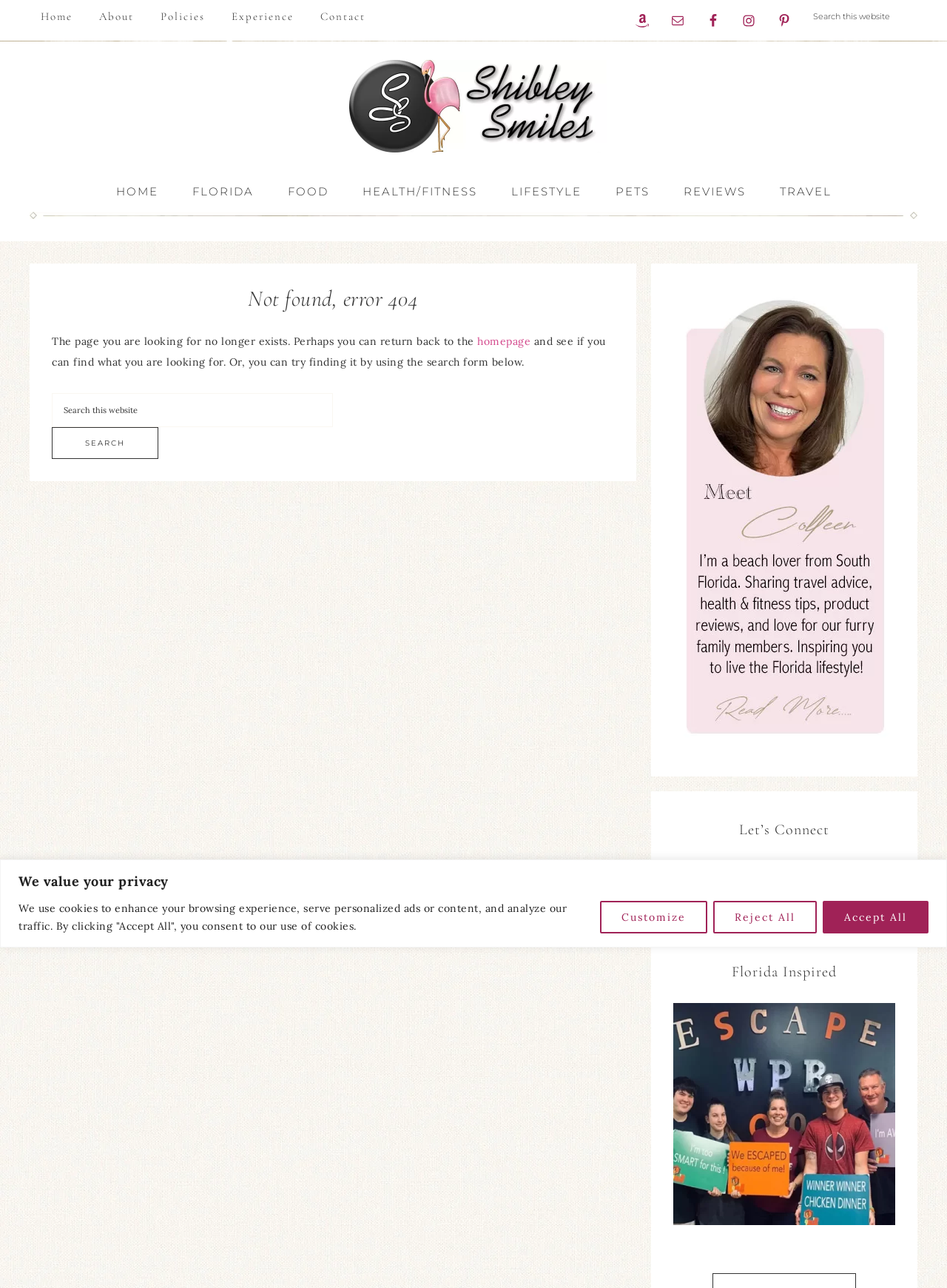Please predict the bounding box coordinates of the element's region where a click is necessary to complete the following instruction: "Search this website". The coordinates should be represented by four float numbers between 0 and 1, i.e., [left, top, right, bottom].

[0.847, 0.0, 0.969, 0.025]